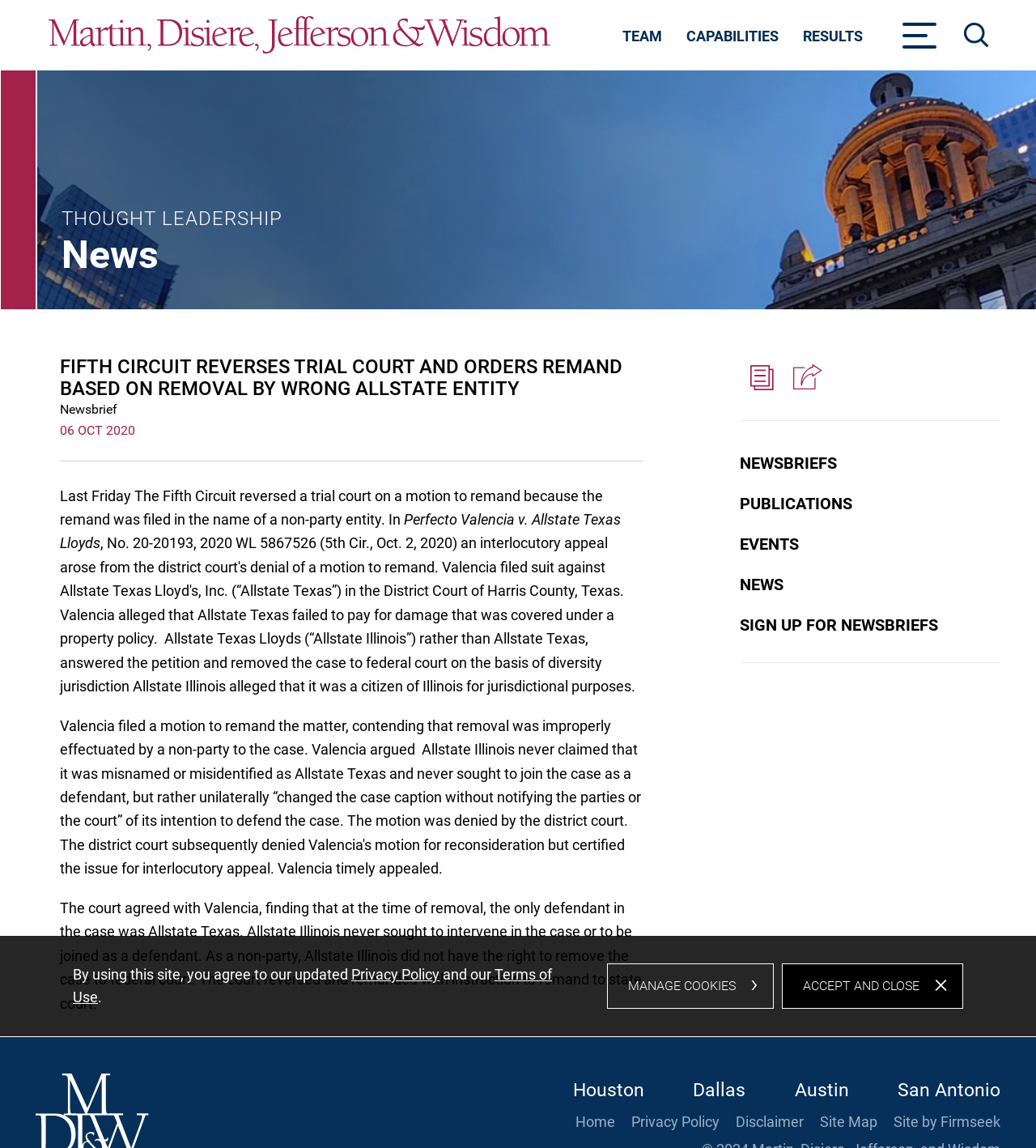Identify the bounding box coordinates for the UI element described as follows: "Main Content". Ensure the coordinates are four float numbers between 0 and 1, formatted as [left, top, right, bottom].

[0.402, 0.004, 0.5, 0.029]